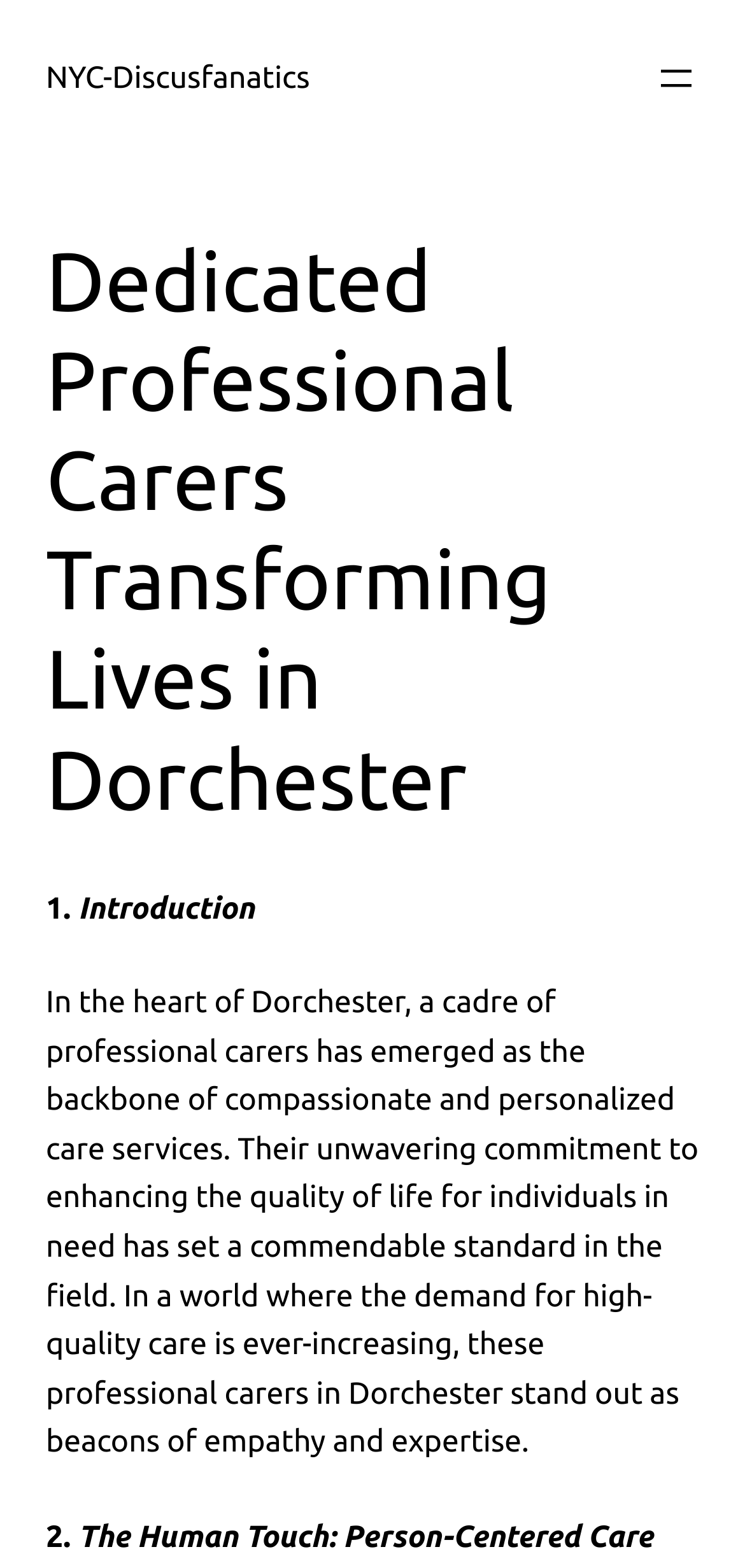Using the details from the image, please elaborate on the following question: What is the focus of the care services?

The focus of the care services can be inferred from the introductory text, which mentions 'compassionate and personalized care services.' This suggests that the care services prioritize personalized care for individuals in need.